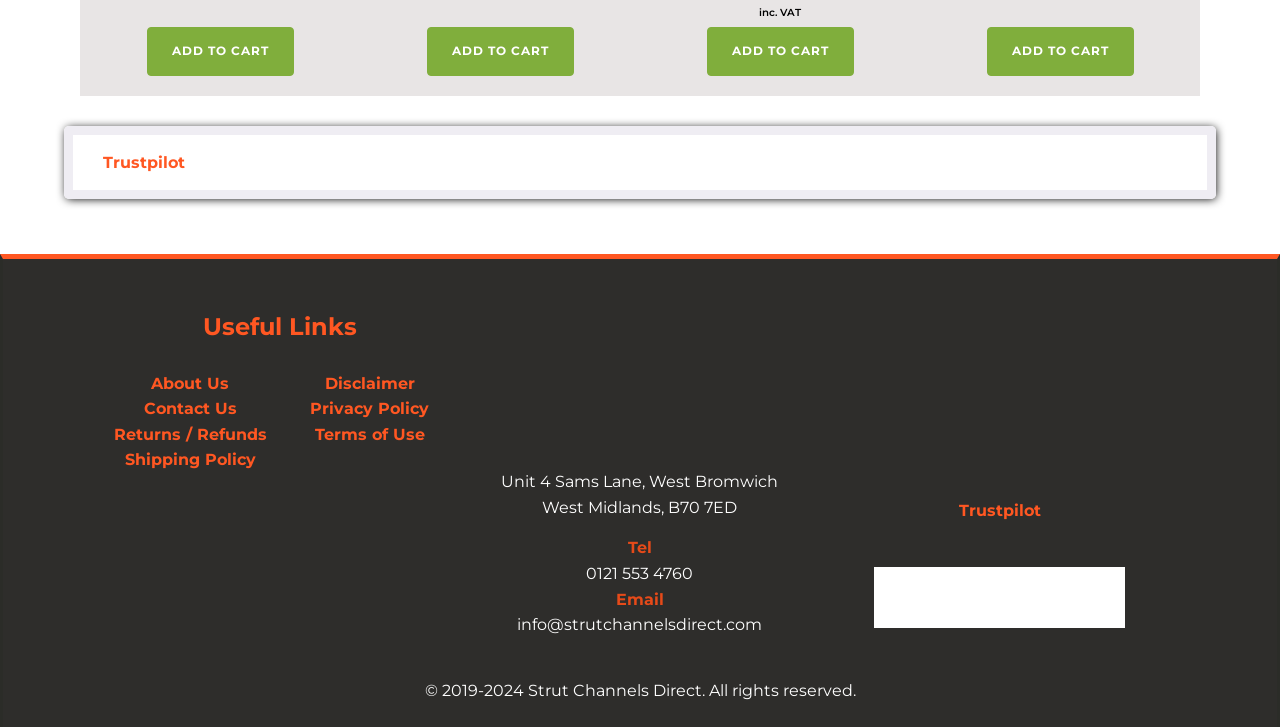Please specify the bounding box coordinates in the format (top-left x, top-left y, bottom-right x, bottom-right y), with values ranging from 0 to 1. Identify the bounding box for the UI component described as follows: Disclaimer

[0.254, 0.51, 0.324, 0.545]